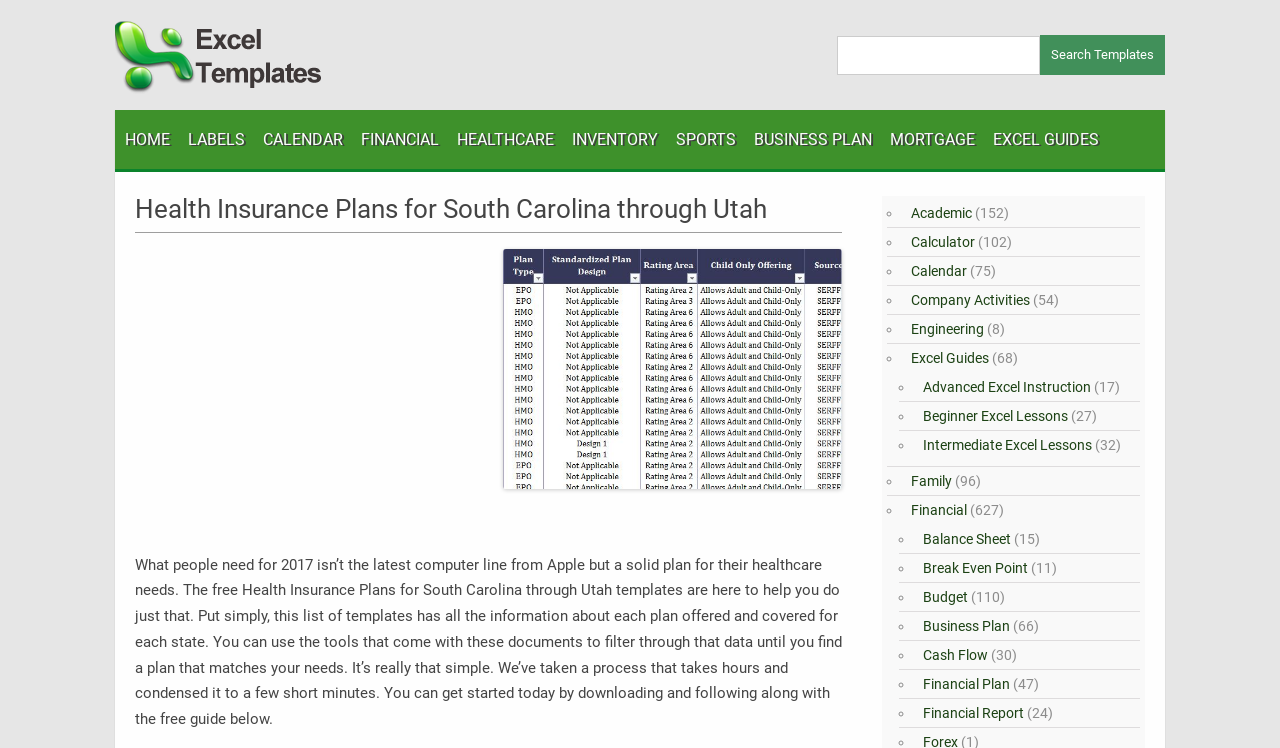Locate the bounding box coordinates of the segment that needs to be clicked to meet this instruction: "Click on EXCEL GUIDES link".

[0.776, 0.147, 0.859, 0.226]